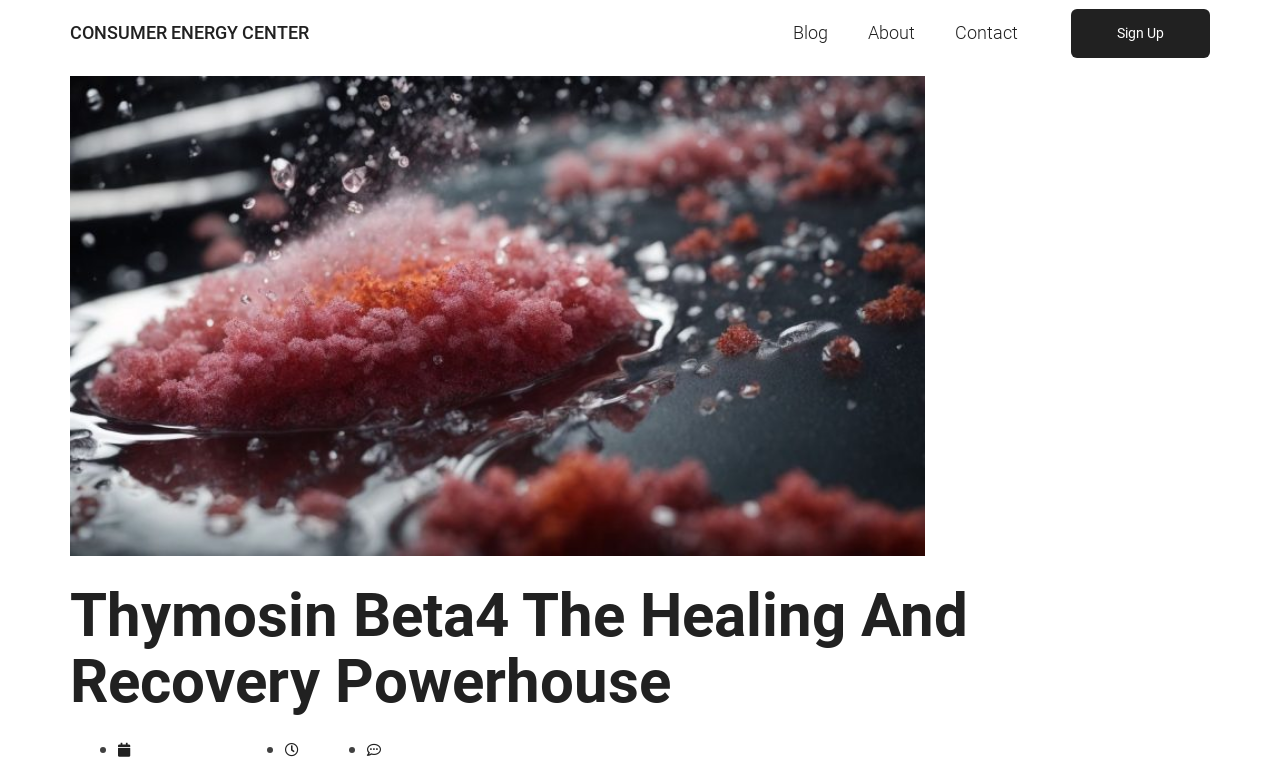What is the date mentioned on the webpage?
Please provide a single word or phrase in response based on the screenshot.

December 21, 2023